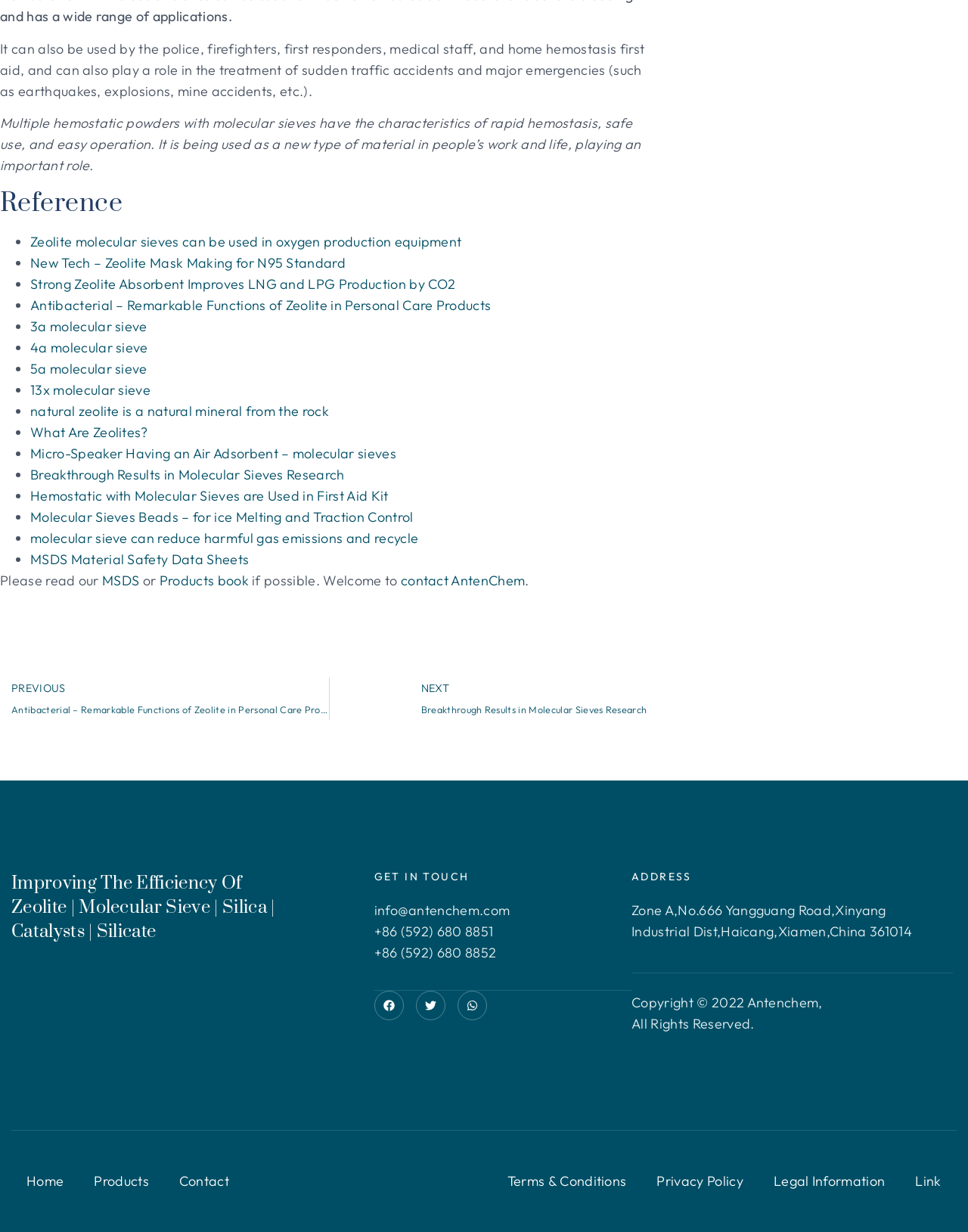Identify the bounding box coordinates for the element you need to click to achieve the following task: "Read the reference about hemostatic powders". Provide the bounding box coordinates as four float numbers between 0 and 1, in the form [left, top, right, bottom].

[0.0, 0.152, 0.68, 0.178]